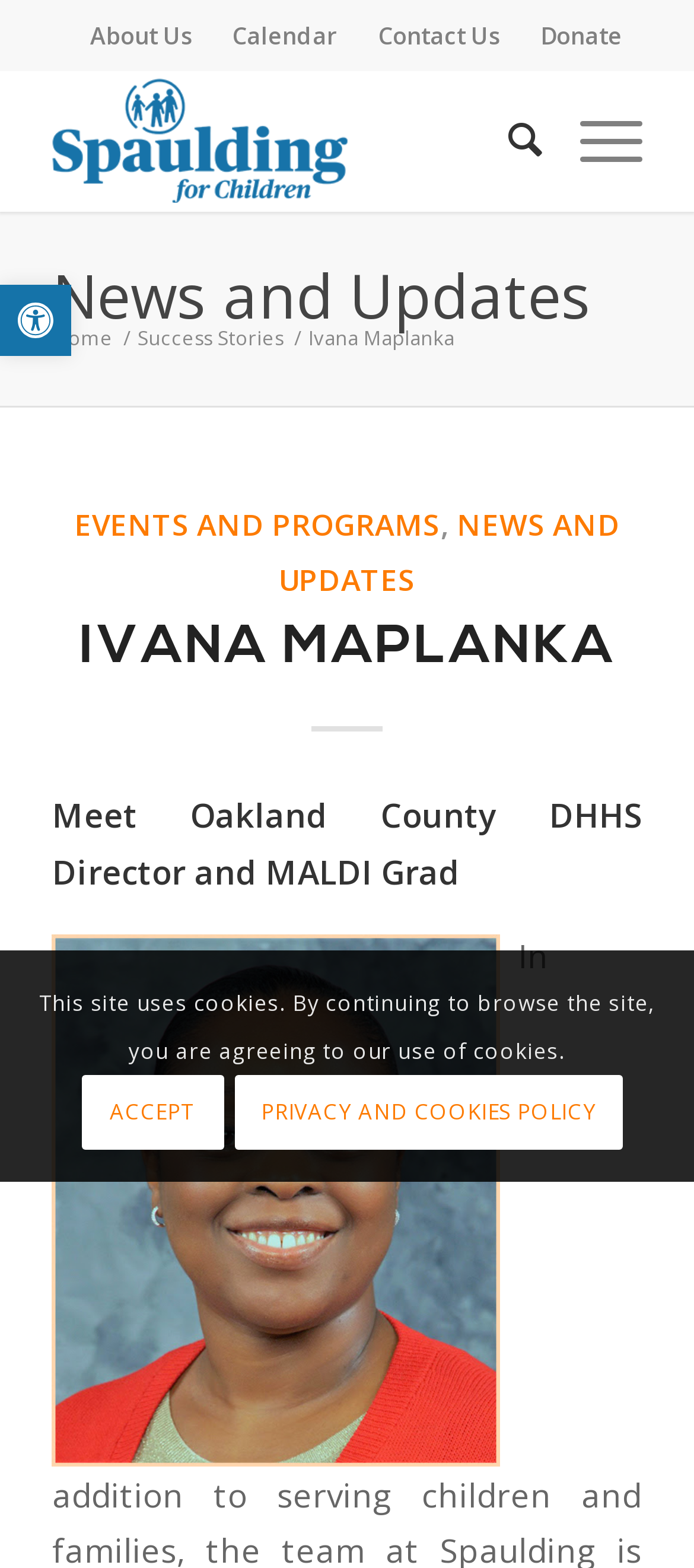Determine the bounding box coordinates of the clickable region to execute the instruction: "Read news and updates". The coordinates should be four float numbers between 0 and 1, denoted as [left, top, right, bottom].

[0.075, 0.162, 0.852, 0.215]